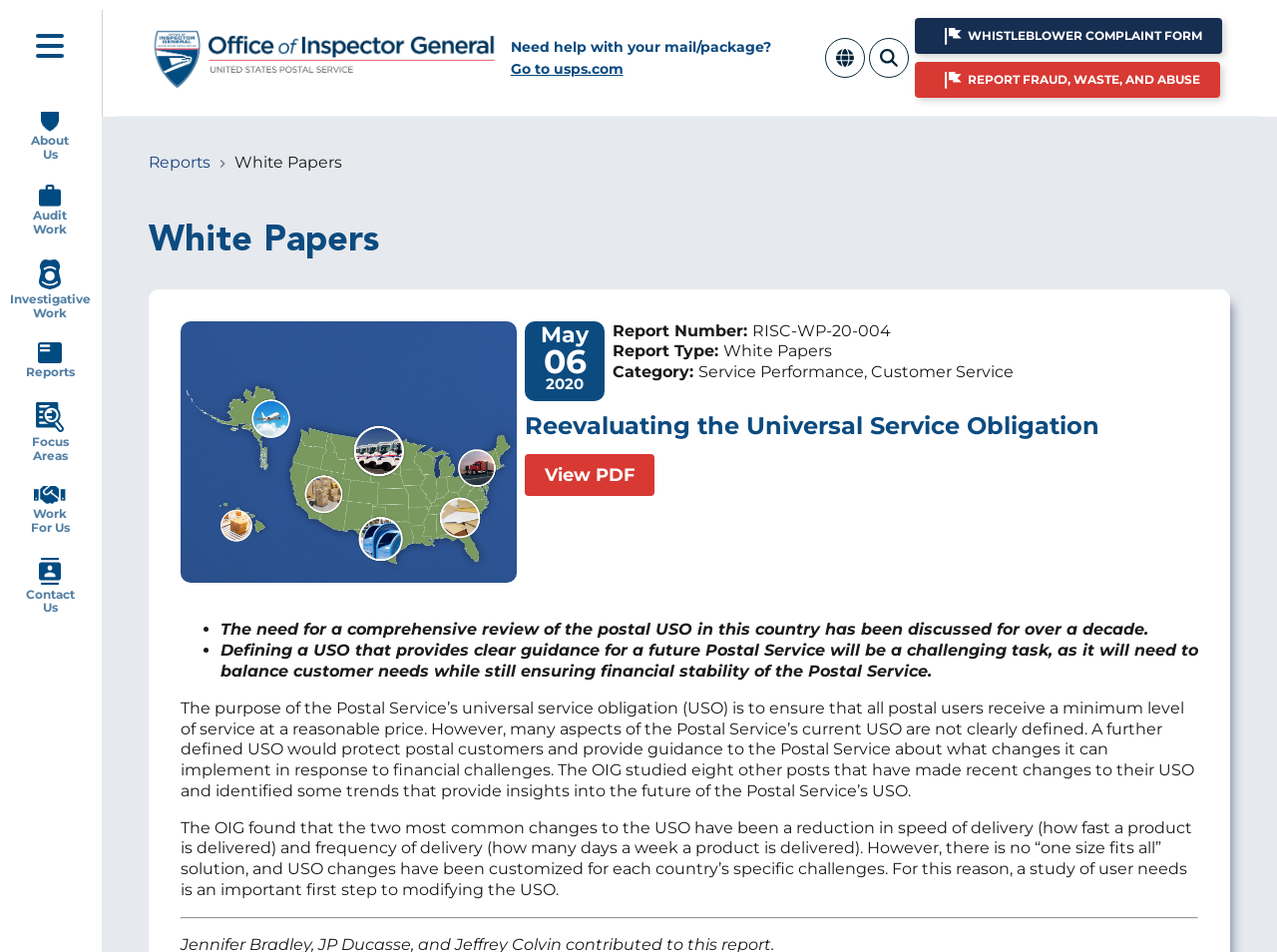Determine the bounding box coordinates of the target area to click to execute the following instruction: "Report Fraud, Waste, and Abuse."

[0.716, 0.065, 0.955, 0.103]